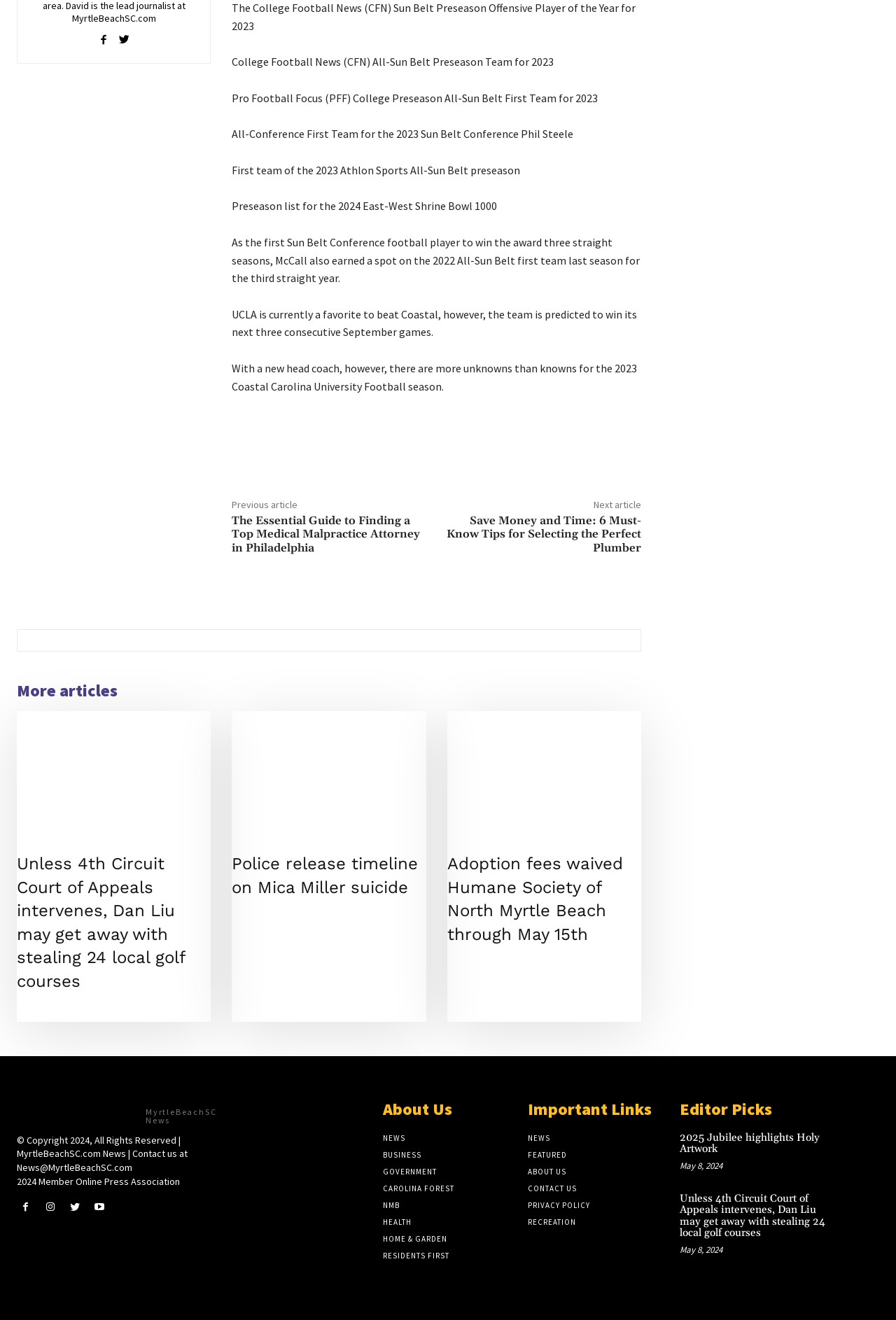Provide the bounding box for the UI element matching this description: "title="Facebook"".

[0.019, 0.908, 0.038, 0.922]